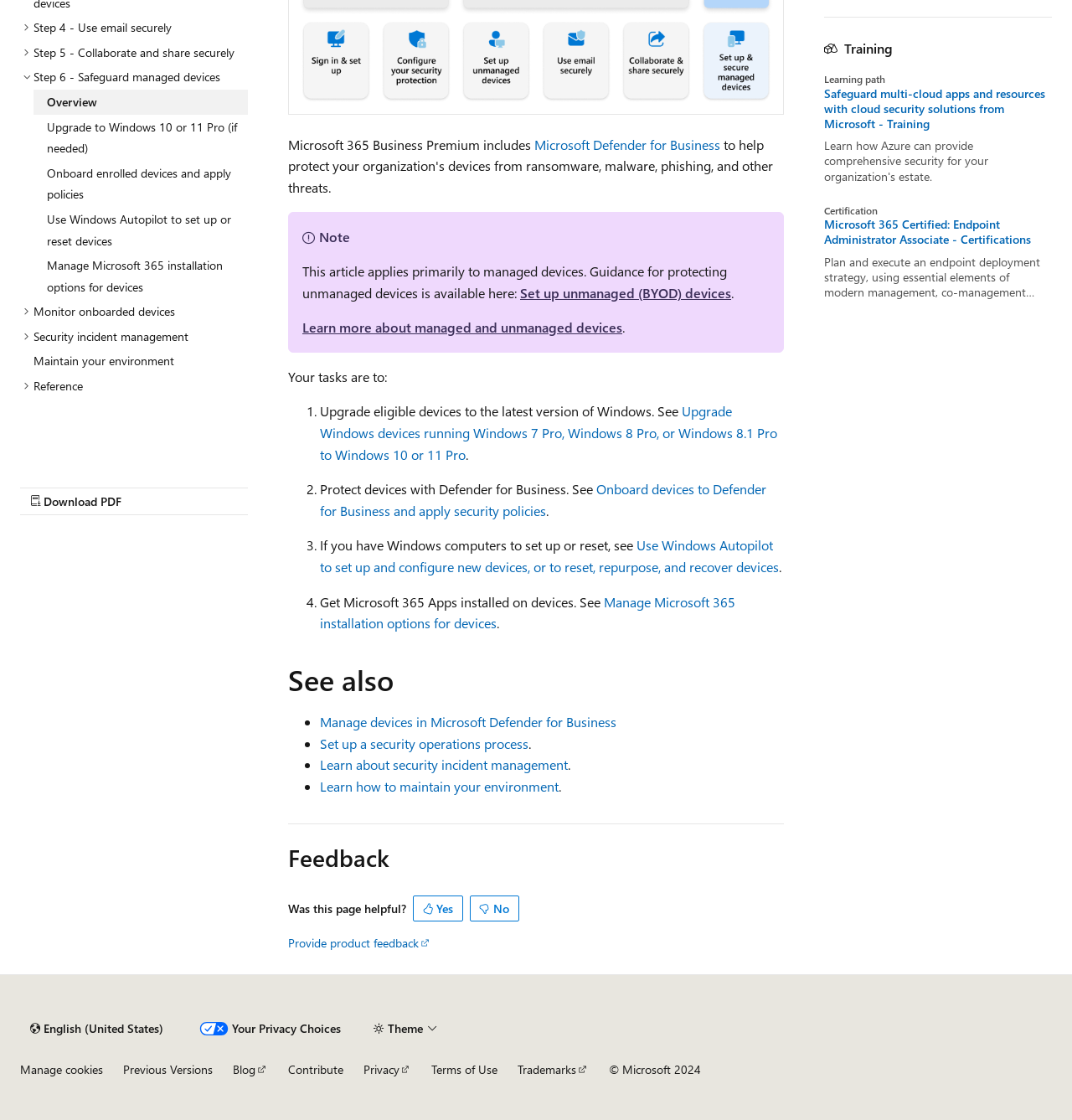Calculate the bounding box coordinates of the UI element given the description: "Microsoft Defender for Business".

[0.498, 0.121, 0.672, 0.137]